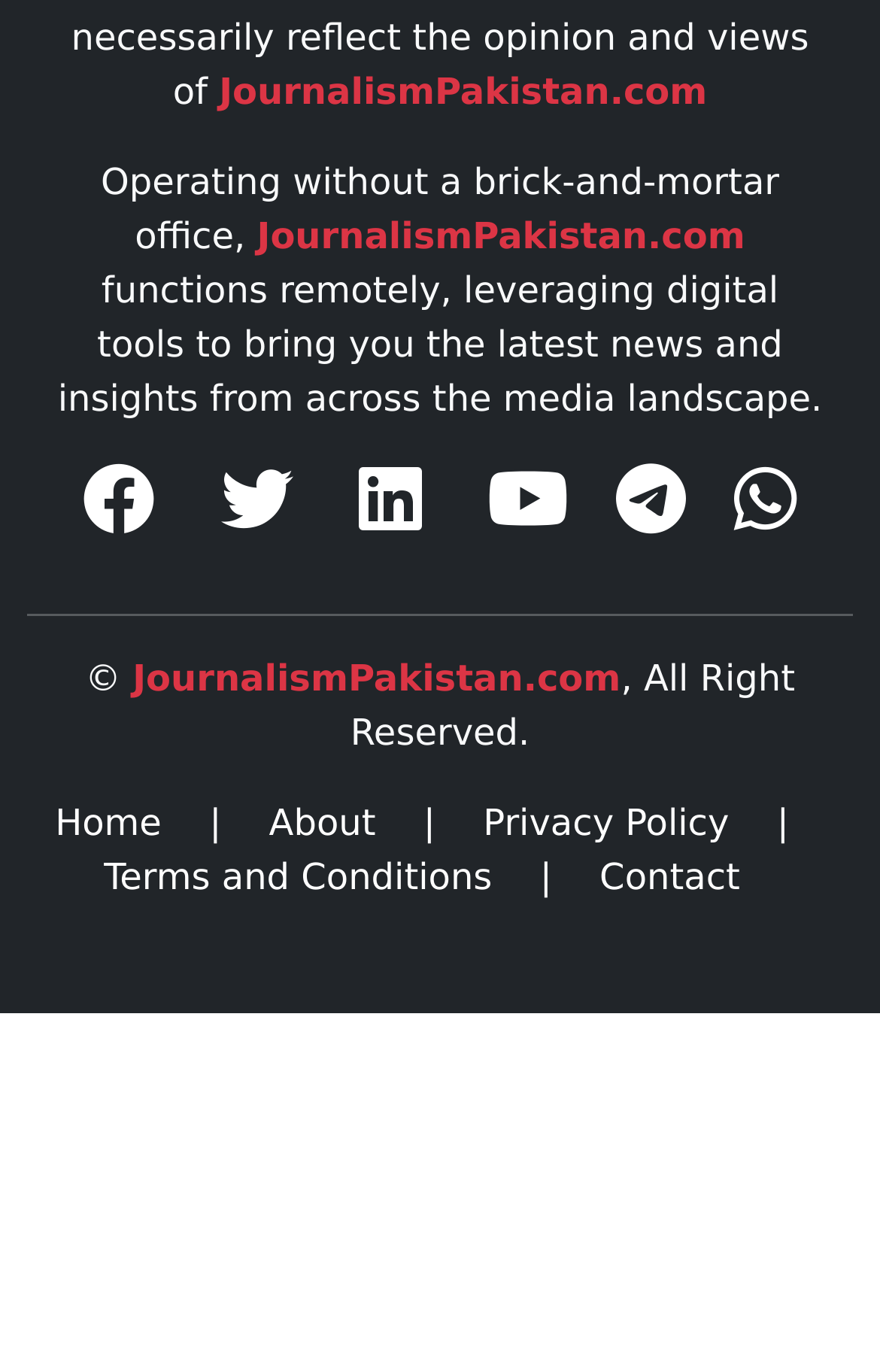Locate the bounding box coordinates of the clickable area to execute the instruction: "read About". Provide the coordinates as four float numbers between 0 and 1, represented as [left, top, right, bottom].

[0.306, 0.583, 0.468, 0.614]